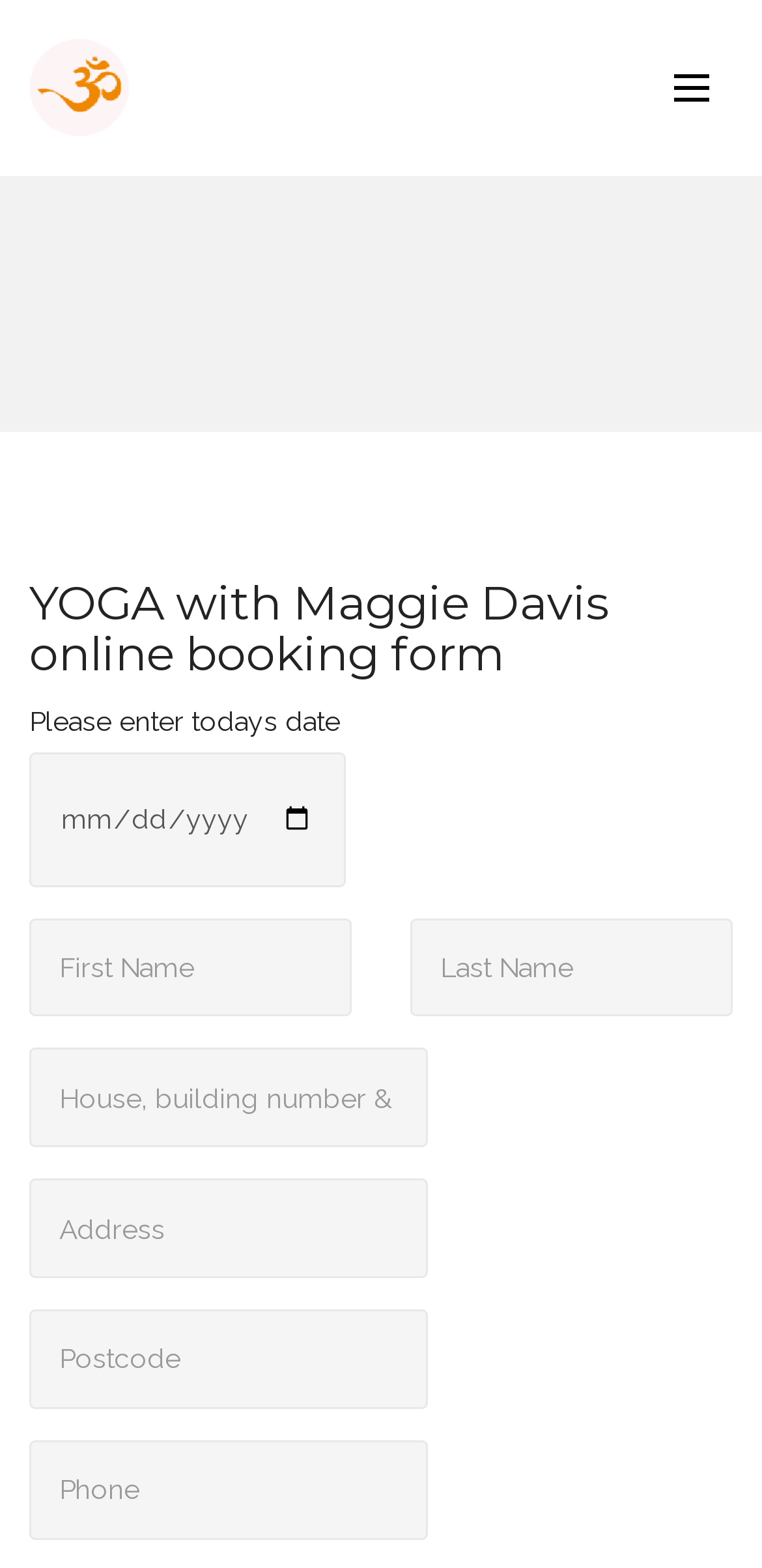Can you determine the bounding box coordinates of the area that needs to be clicked to fulfill the following instruction: "Input your phone number"?

[0.038, 0.918, 0.561, 0.982]